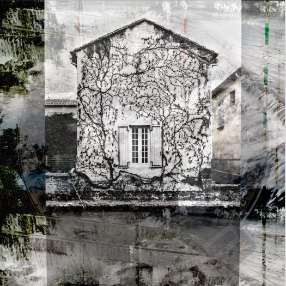What is the subject of the artwork?
Based on the image, answer the question with a single word or brief phrase.

A house